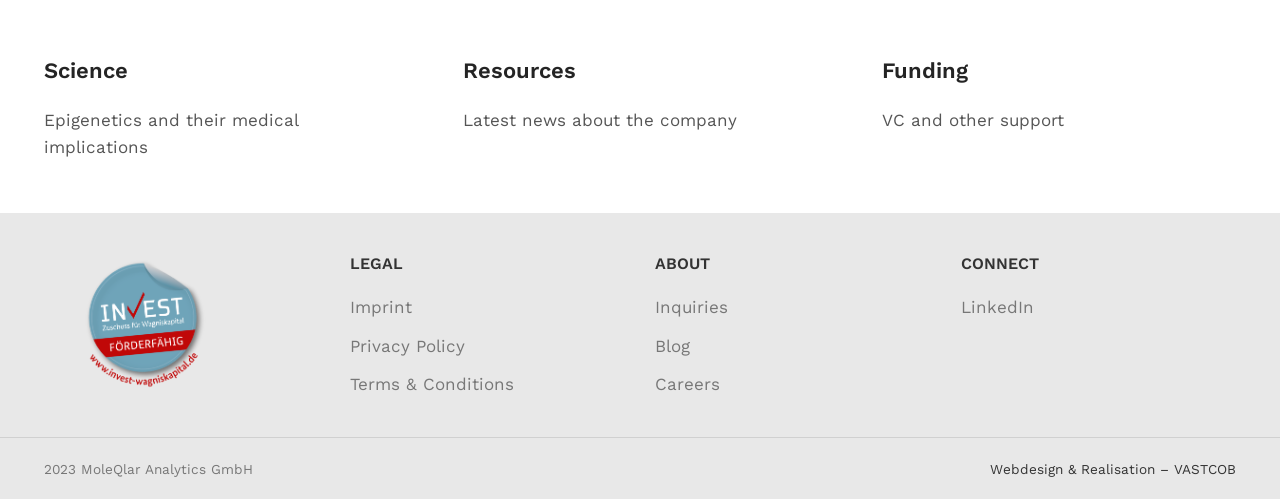Can you find the bounding box coordinates for the element that needs to be clicked to execute this instruction: "Click on Science"? The coordinates should be given as four float numbers between 0 and 1, i.e., [left, top, right, bottom].

[0.034, 0.116, 0.1, 0.166]